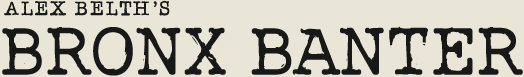What is the focus of the platform? Using the information from the screenshot, answer with a single word or phrase.

baseball or New York culture